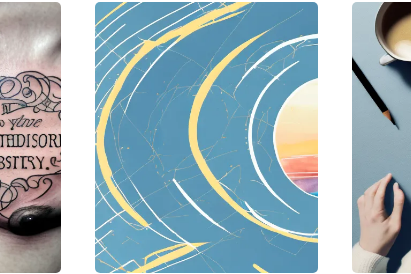Please answer the following query using a single word or phrase: 
What atmosphere does the surrounding elements suggest?

Creative atmosphere